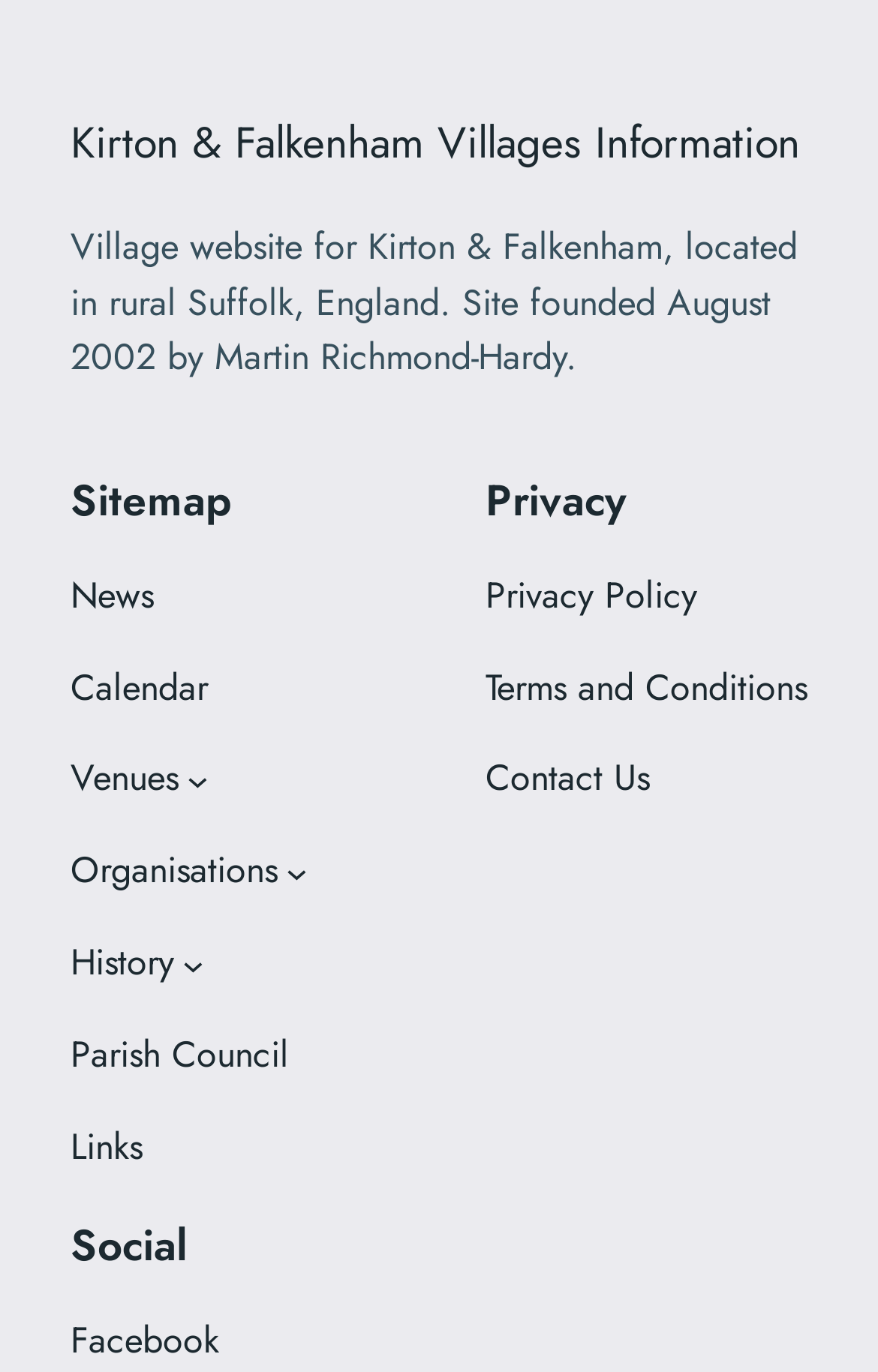Provide the bounding box coordinates for the area that should be clicked to complete the instruction: "Expand Venues submenu".

[0.213, 0.561, 0.238, 0.577]